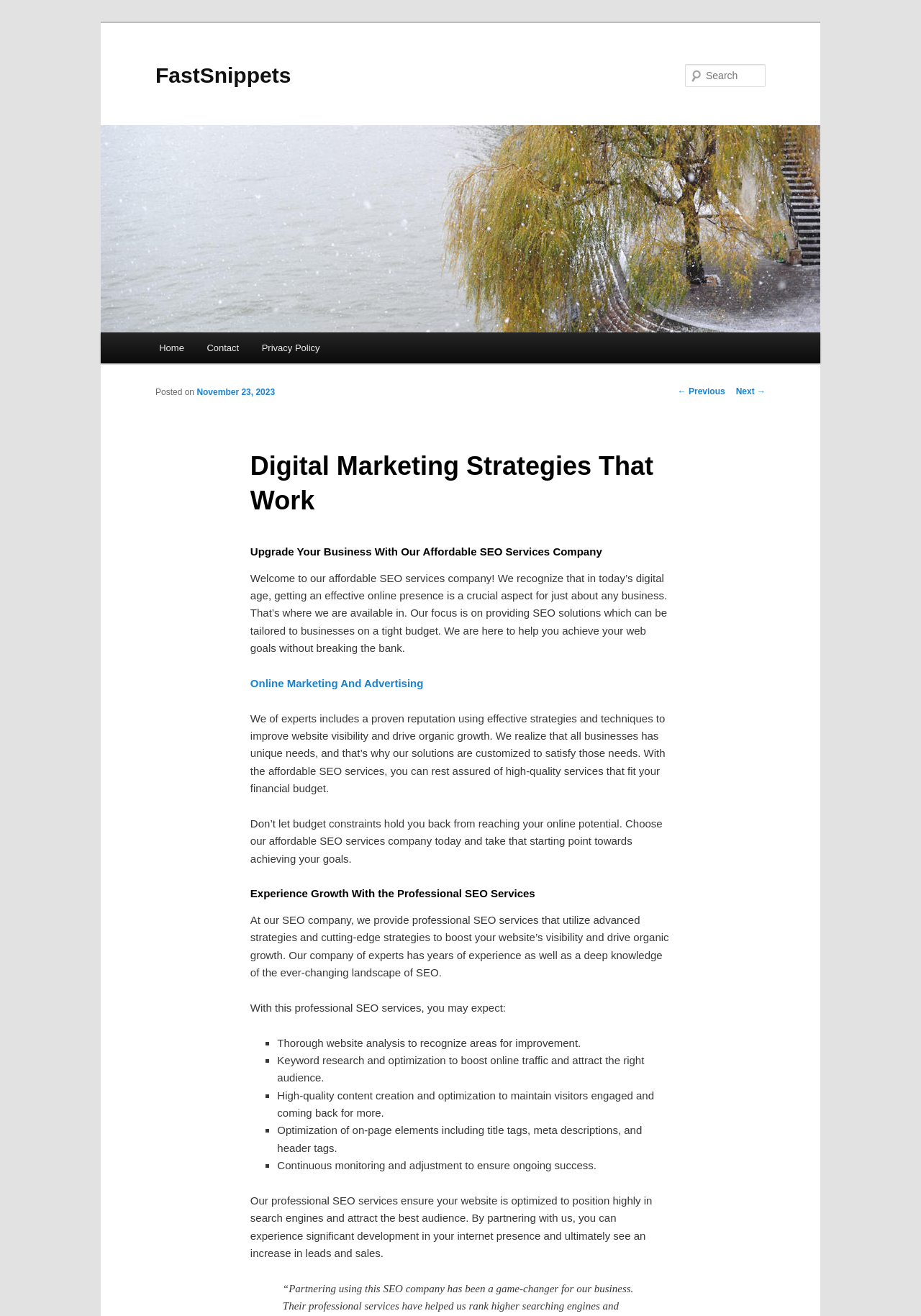Highlight the bounding box coordinates of the region I should click on to meet the following instruction: "Check the previous post".

[0.736, 0.294, 0.787, 0.301]